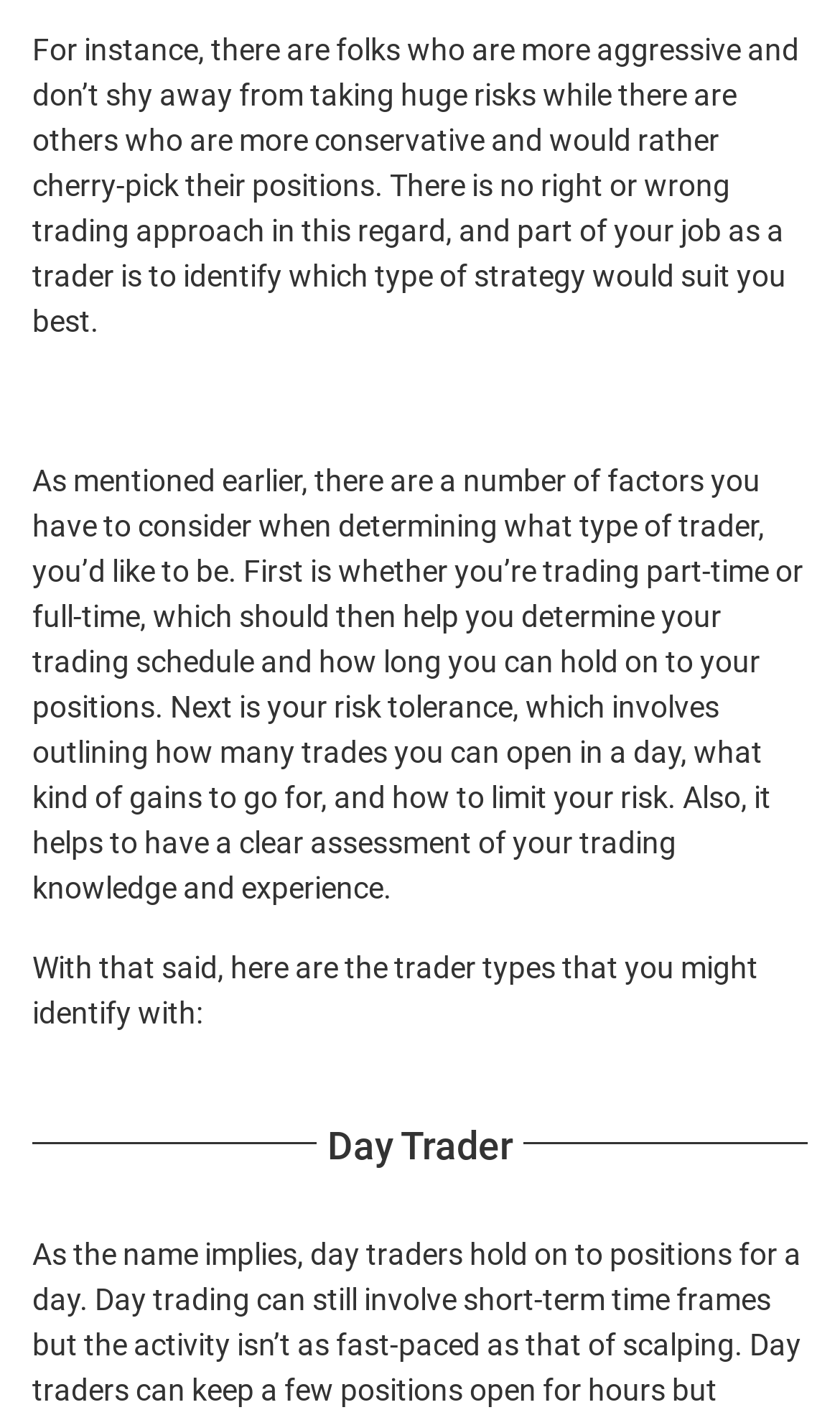What is the first type of trader mentioned?
Answer the question based on the image using a single word or a brief phrase.

Day Trader